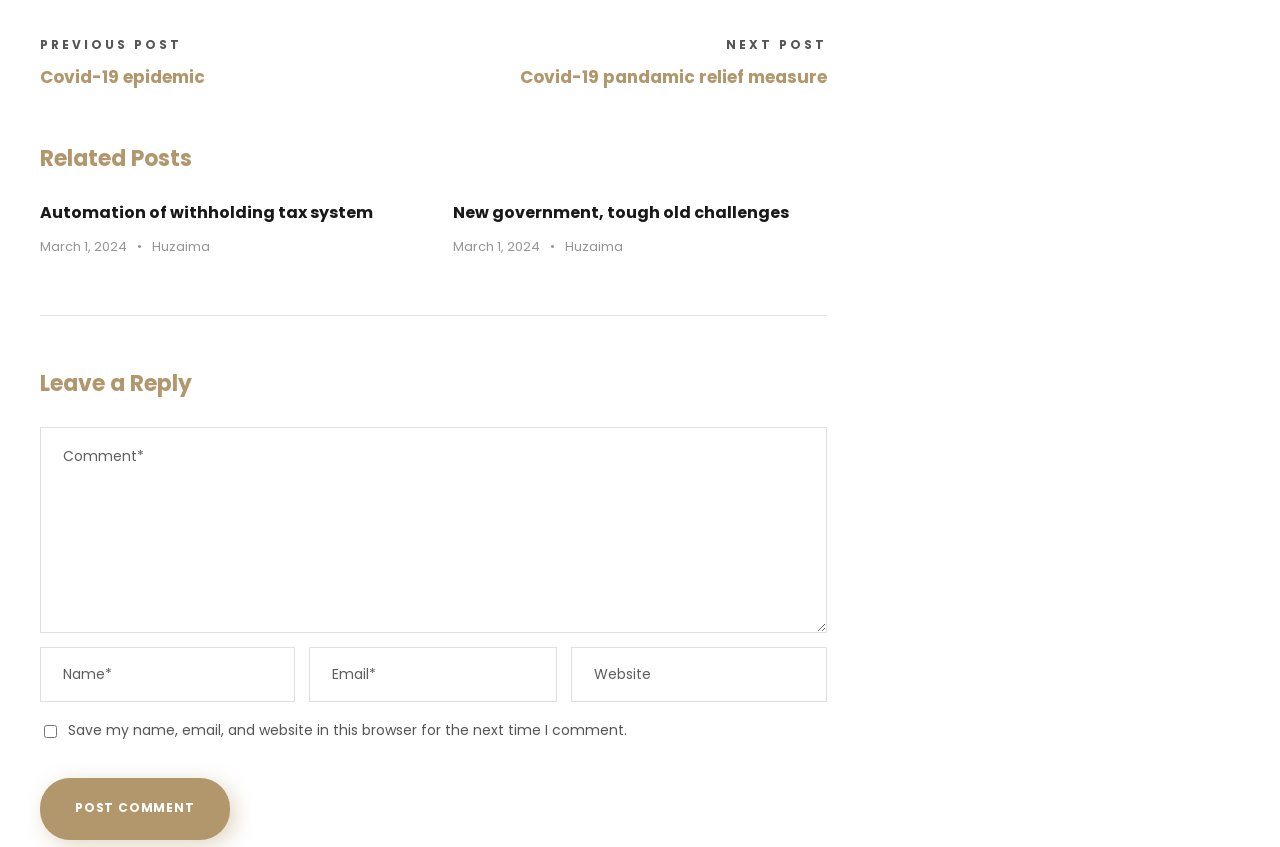What is the purpose of the textboxes?
Based on the screenshot, respond with a single word or phrase.

Leave a comment